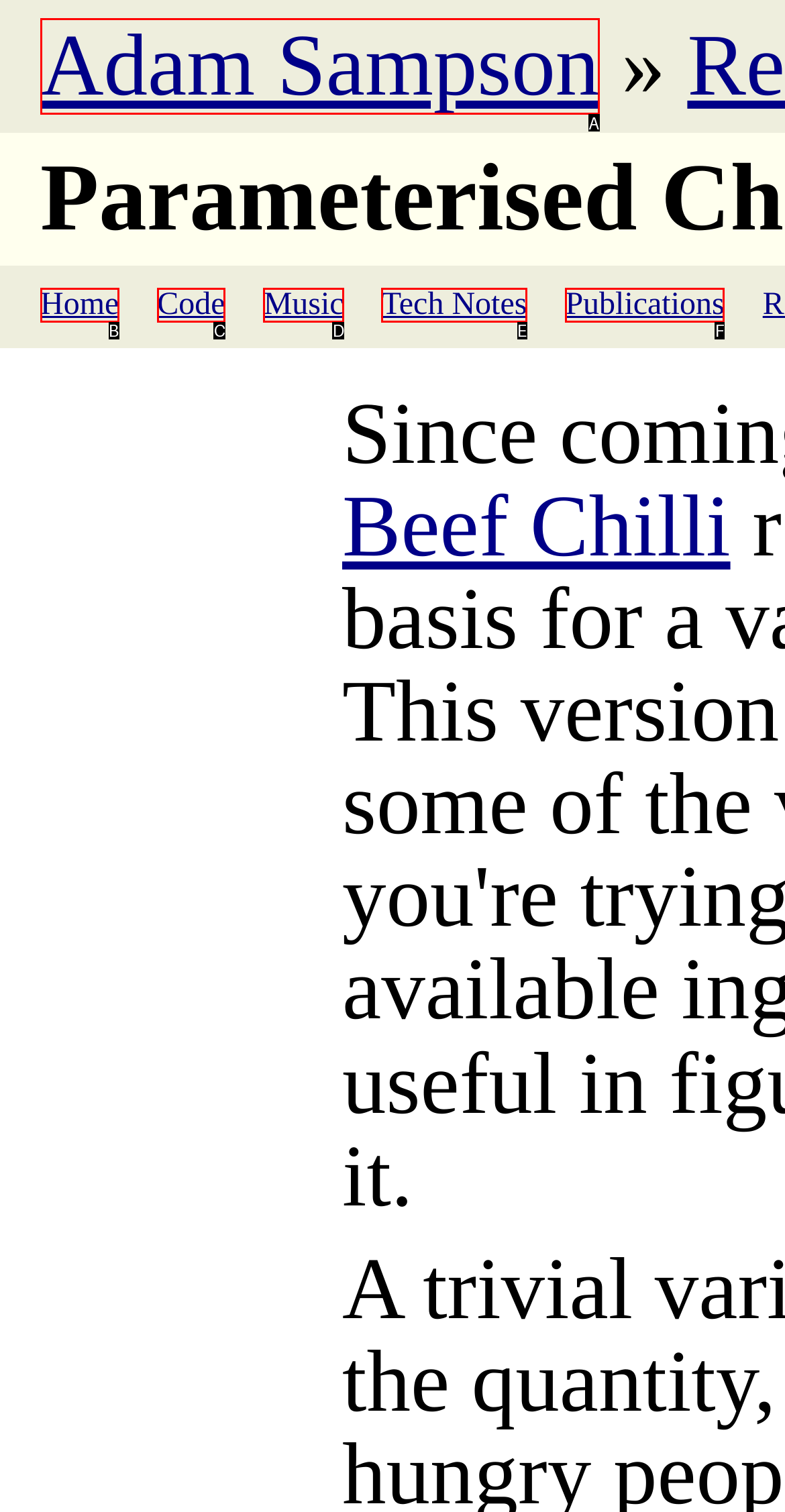Identify the option that corresponds to the given description: Code. Reply with the letter of the chosen option directly.

C